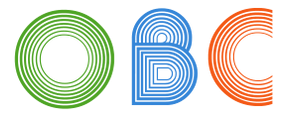Reply to the question with a single word or phrase:
How many circular designs make up the logo?

Three